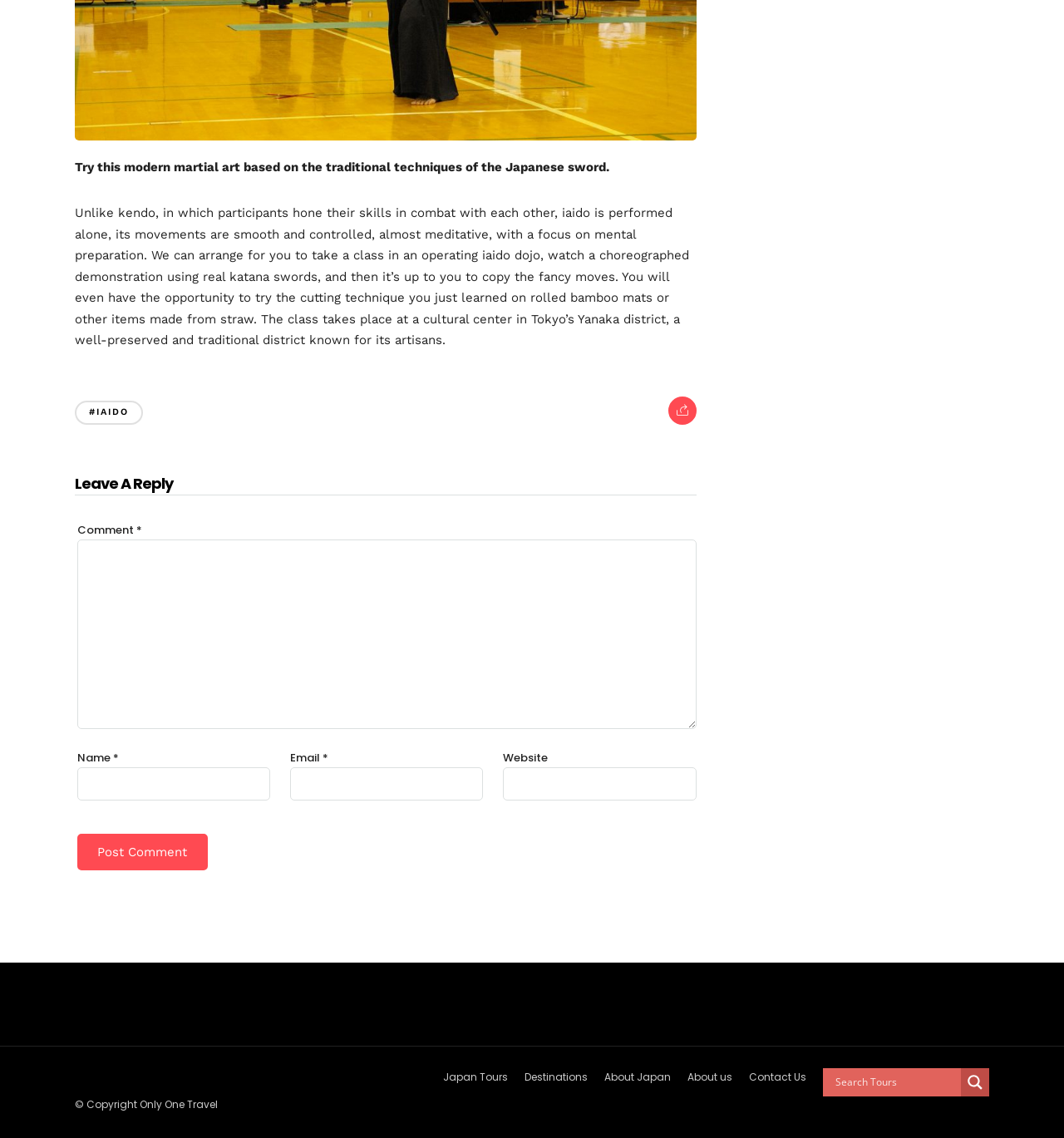Show the bounding box coordinates for the HTML element described as: "Destinations".

[0.493, 0.94, 0.552, 0.952]